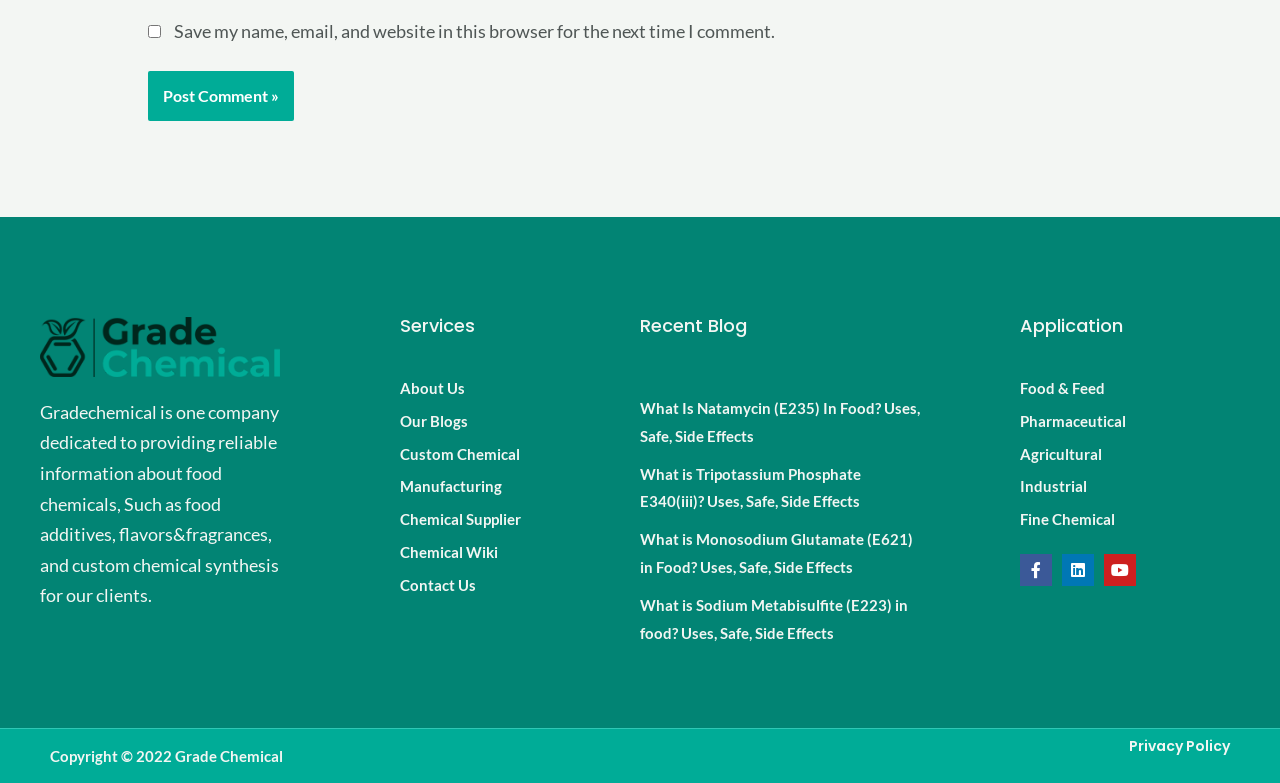Answer the question using only a single word or phrase: 
What is the year mentioned in the copyright notice at the bottom of the webpage?

2022